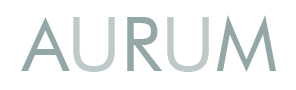What is the material of the Celine knot bracelet?
Please answer the question with as much detail as possible using the screenshot.

According to the caption, the Celine knot bracelet is crafted from 14k gold, which is a premium material often used in high-end jewelry.